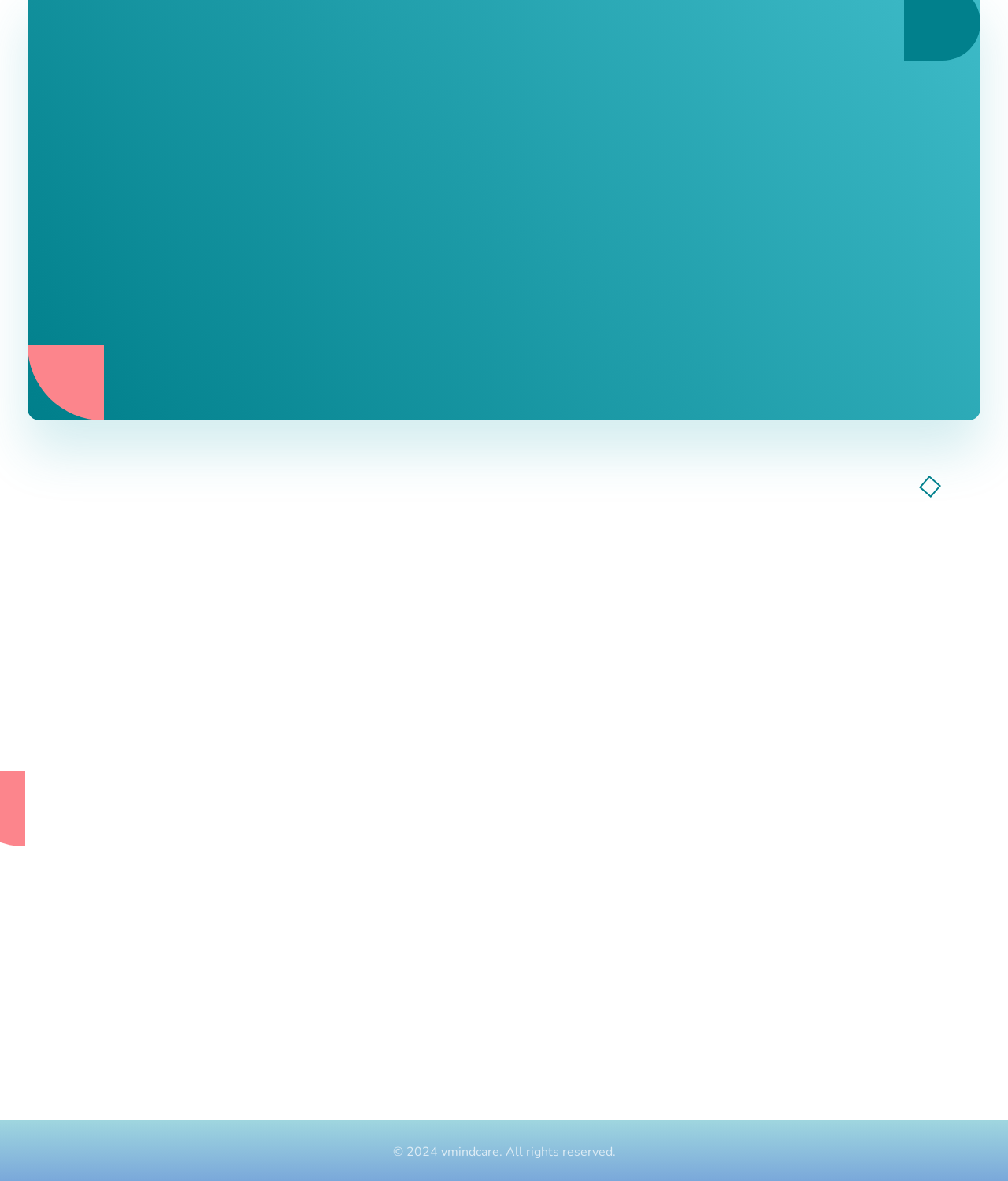What is the copyright information at the bottom of the webpage?
Give a one-word or short phrase answer based on the image.

© 2024 vmindcare. All rights reserved.